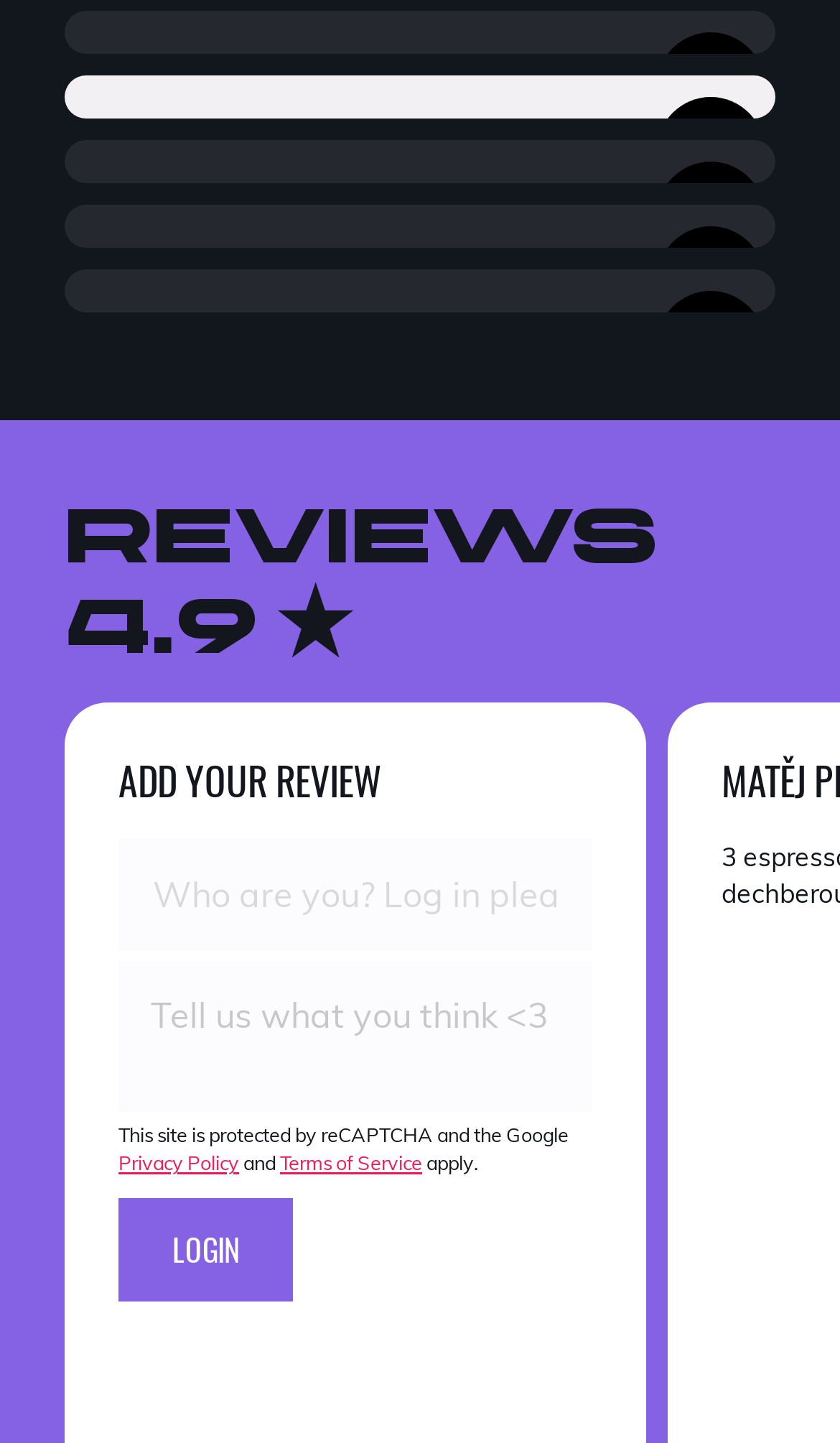What is the name of the product?
Please look at the screenshot and answer in one word or a short phrase.

MONQ